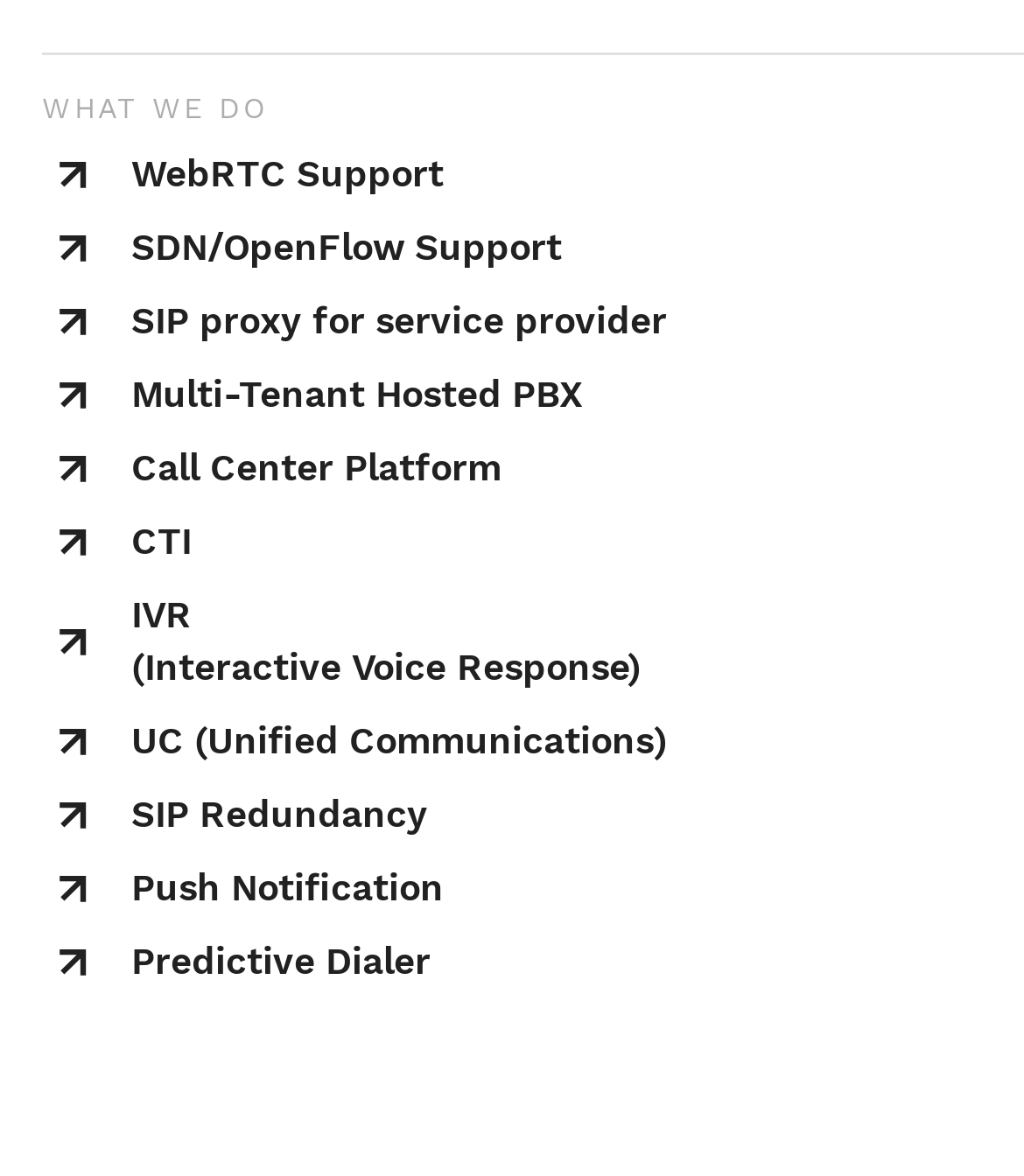Answer the question below using just one word or a short phrase: 
What is the last link under 'WHAT WE DO'?

Predictive Dialer